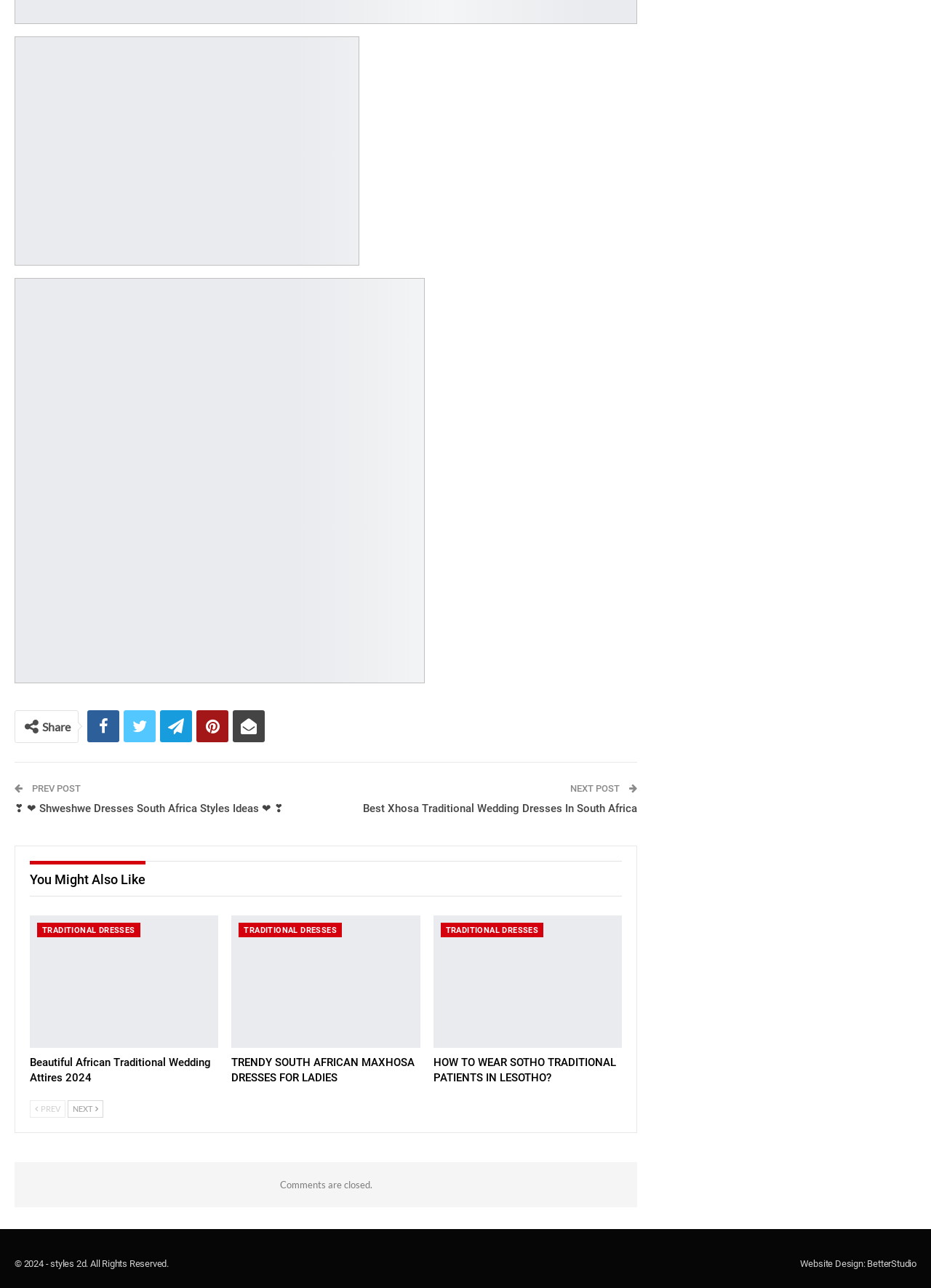Determine the bounding box coordinates for the element that should be clicked to follow this instruction: "Explore Traditional Dresses". The coordinates should be given as four float numbers between 0 and 1, in the format [left, top, right, bottom].

[0.04, 0.716, 0.15, 0.728]